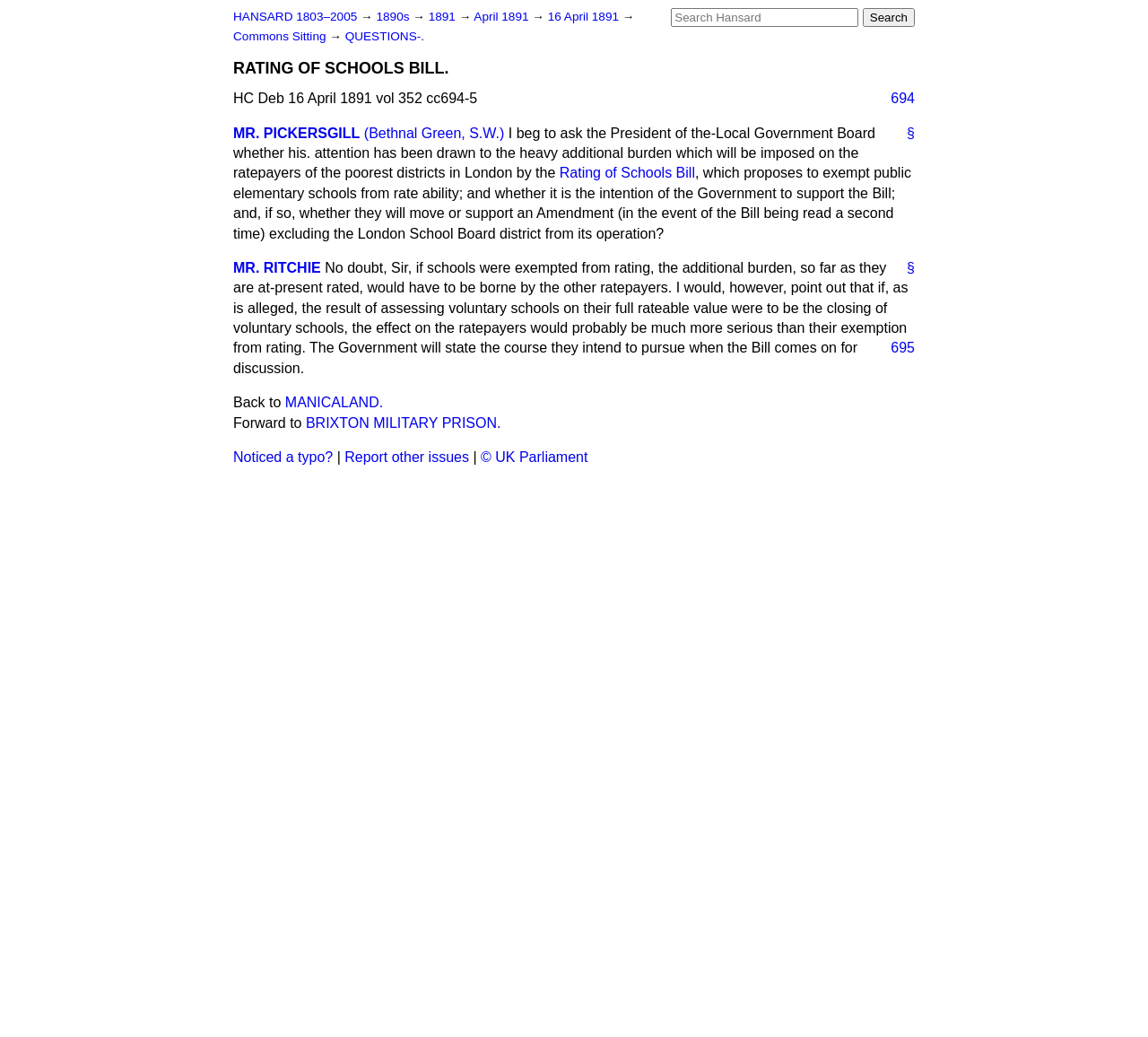Please locate the bounding box coordinates of the element that should be clicked to complete the given instruction: "Go to Hansard 1803-2005".

[0.203, 0.01, 0.311, 0.022]